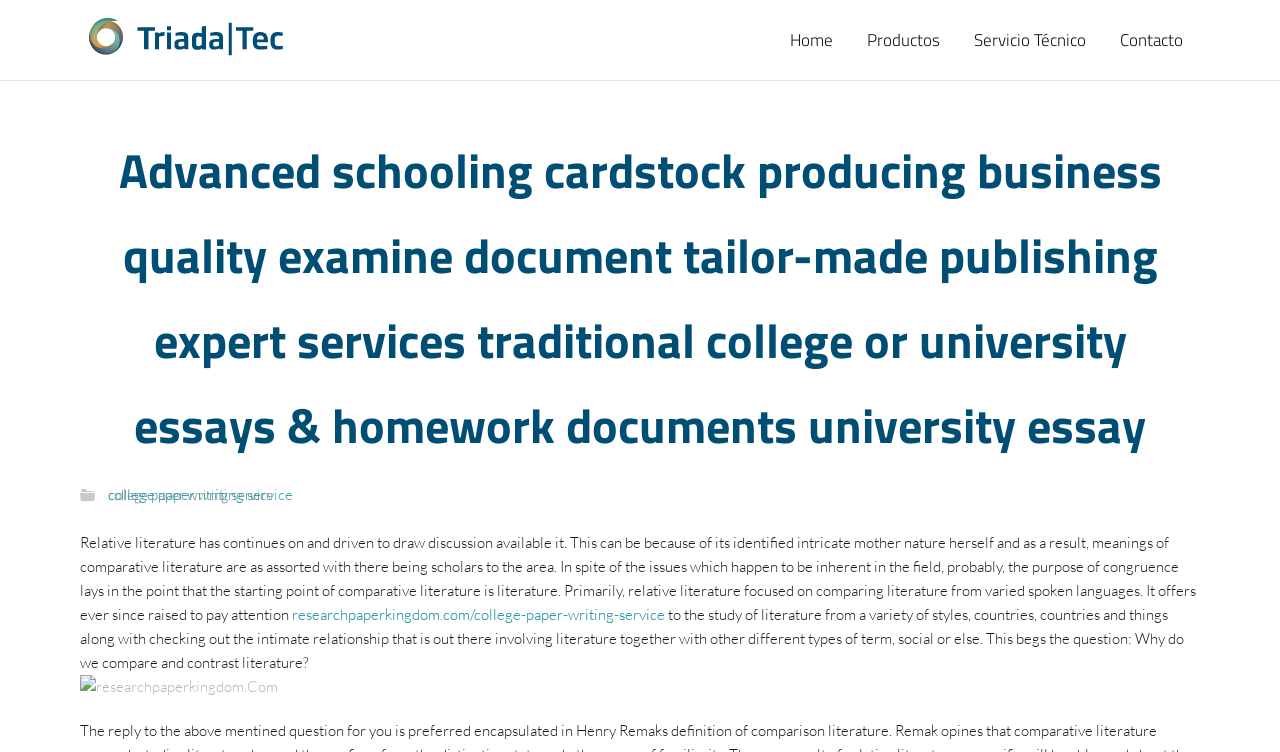What is the title or heading displayed on the webpage?

Advanced schooling cardstock producing business quality examine document tailor-made publishing expert services traditional college or university essays & homework documents university essay